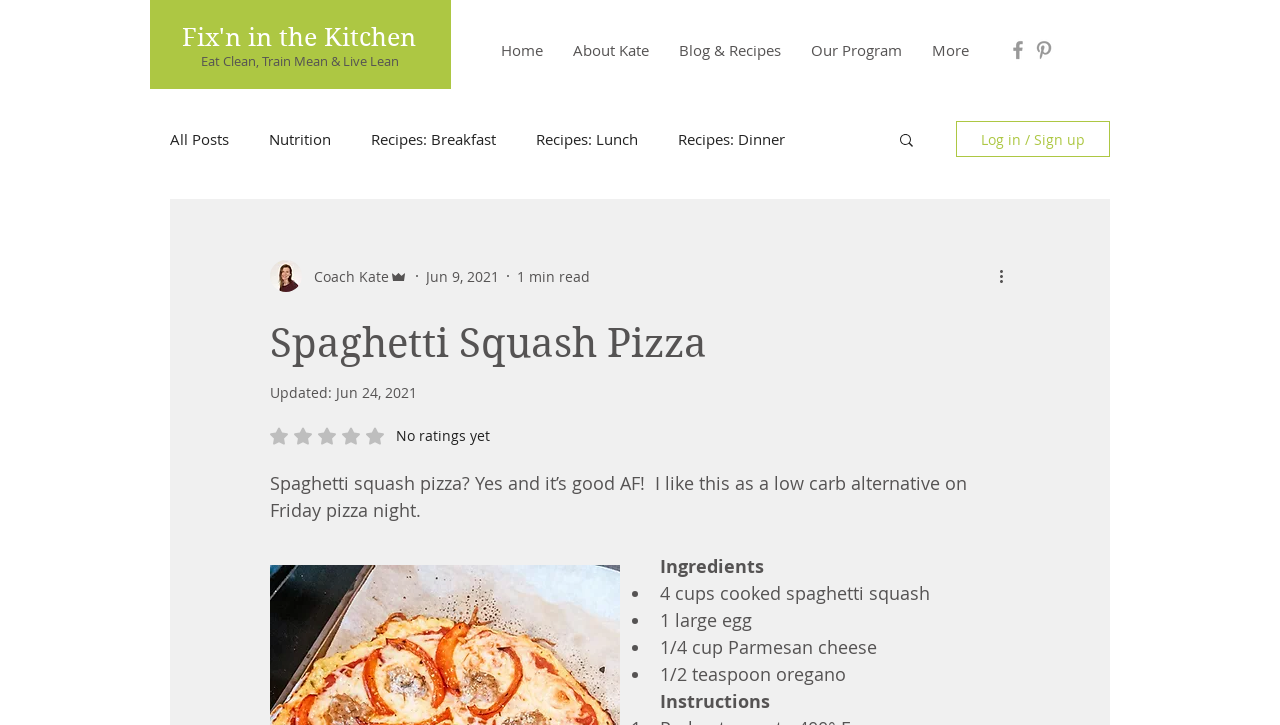Can you specify the bounding box coordinates for the region that should be clicked to fulfill this instruction: "Search the site".

None